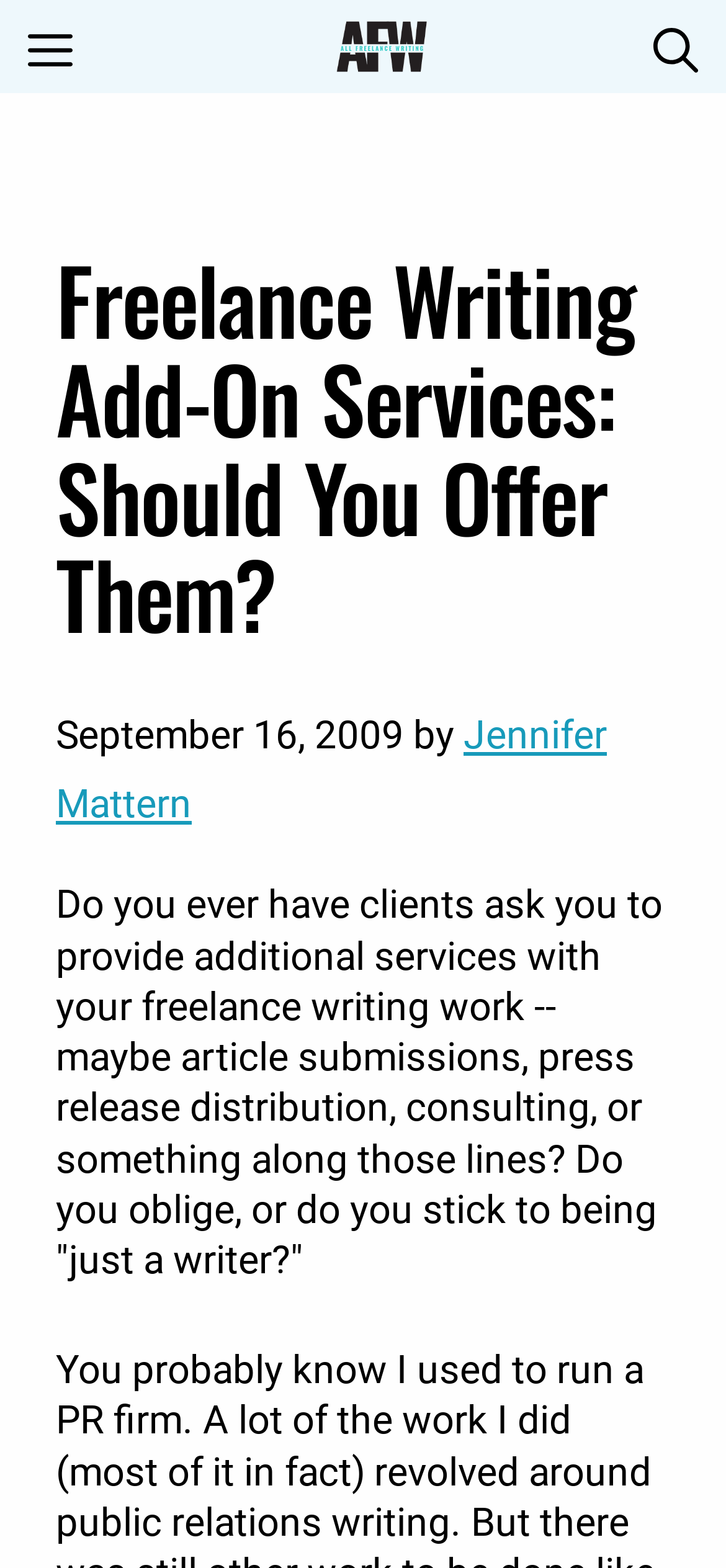How many links are there in the top navigation bar?
Examine the screenshot and reply with a single word or phrase.

2